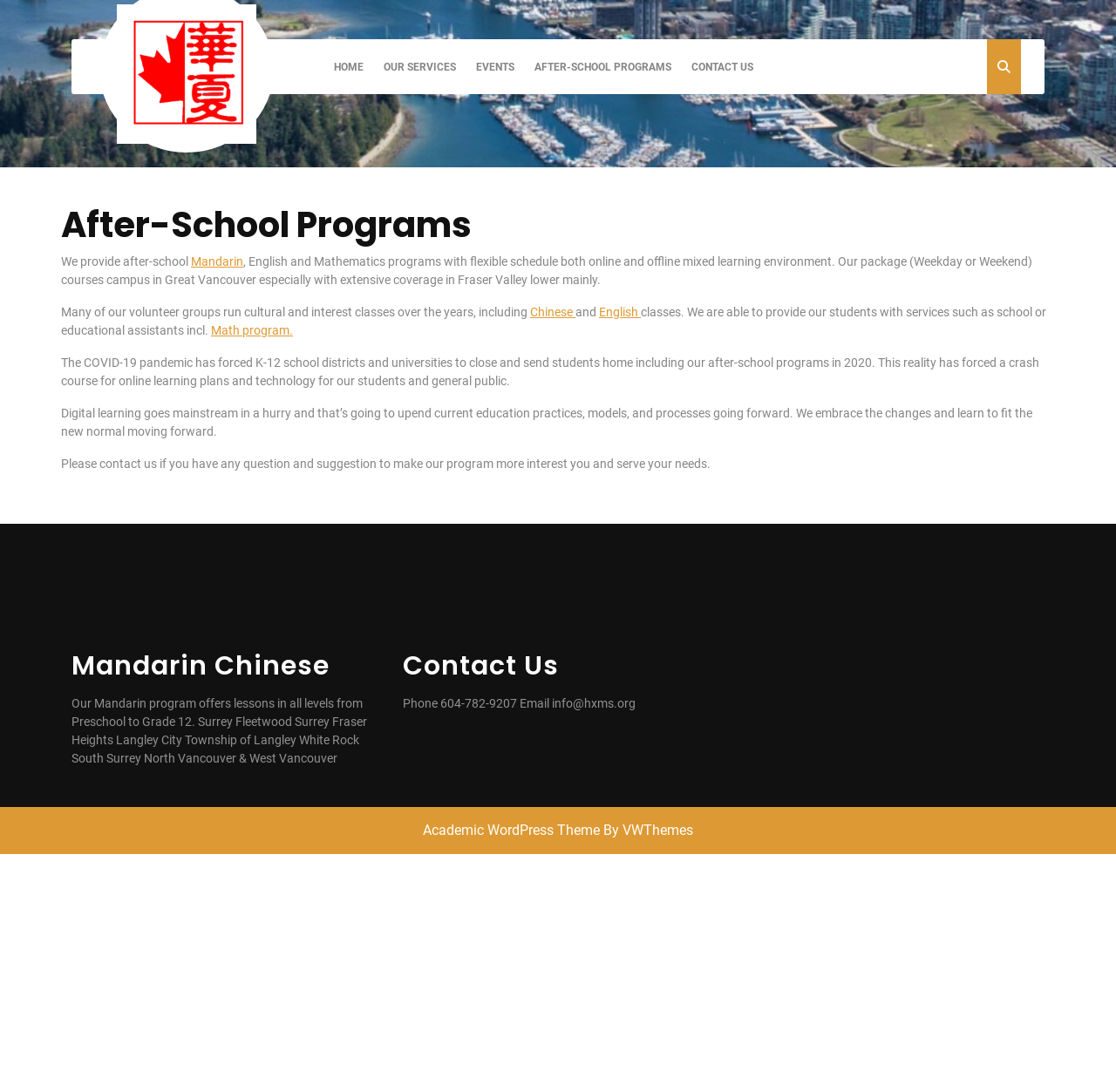Use a single word or phrase to answer this question: 
What is the email address for contact?

info@hxms.org